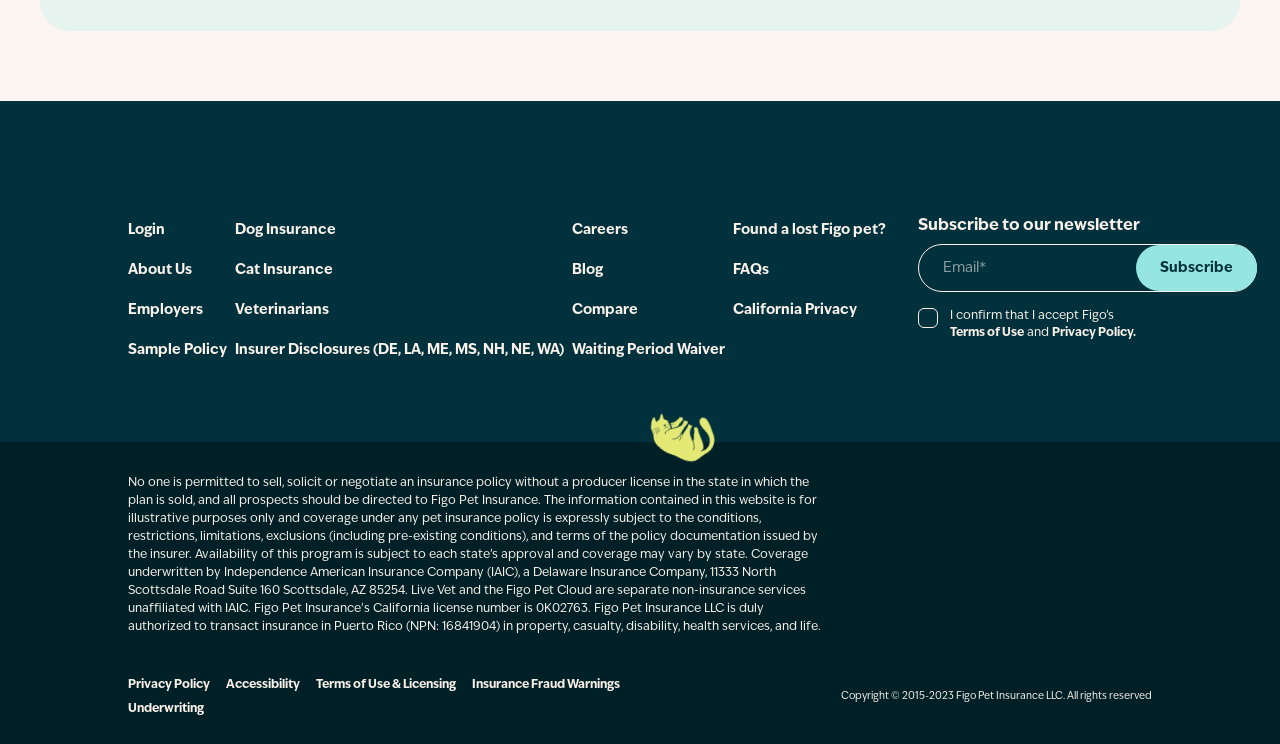Specify the bounding box coordinates of the area to click in order to follow the given instruction: "Follow Figo on Instagram."

[0.75, 0.638, 0.788, 0.702]